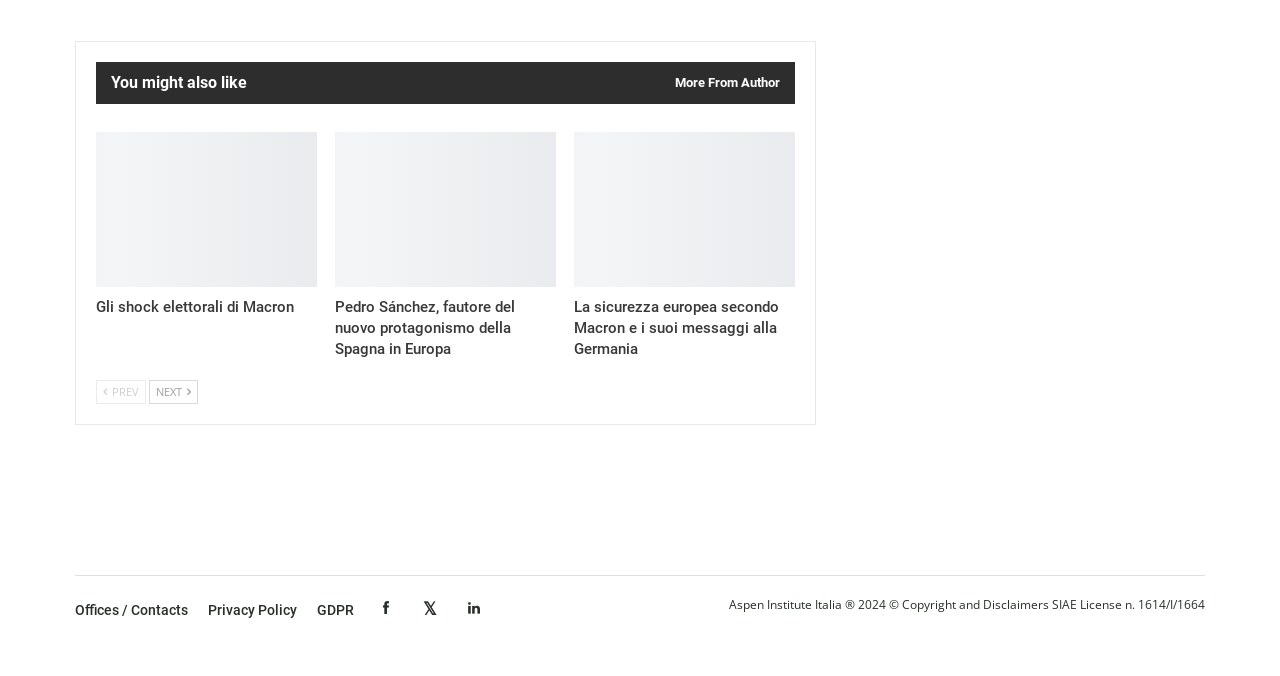Please locate the bounding box coordinates of the region I need to click to follow this instruction: "Learn more about Erling Haaland's vacation in Saint-Tropez".

None